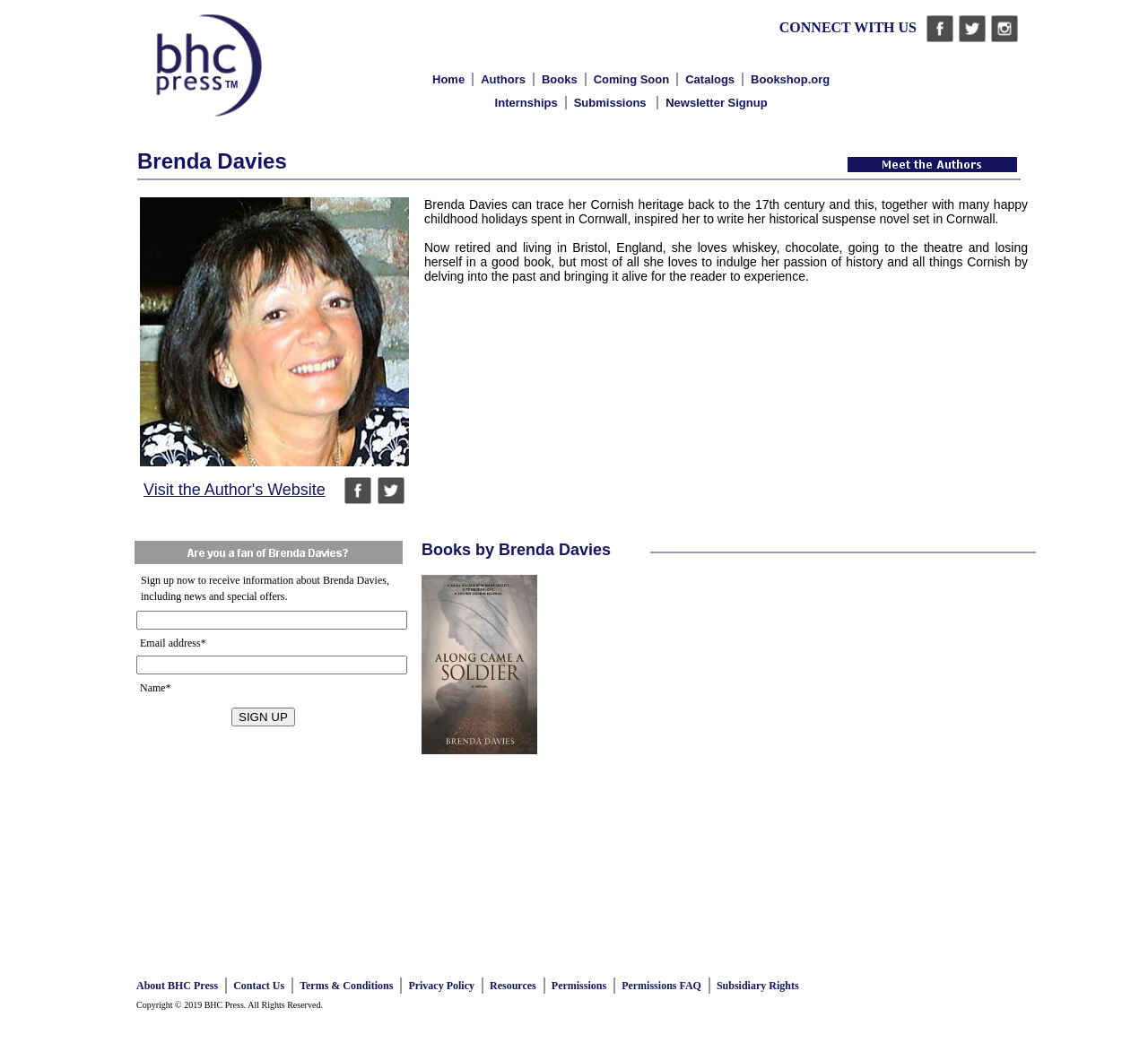Construct a thorough caption encompassing all aspects of the webpage.

This webpage is about author Brenda Davies, featuring her biography, books, and links to her website and social media. At the top, there is a layout table with a logo and a navigation menu with links to various sections of the website, including "Home", "Authors", "Books", "Coming Soon", "Catalogs", and "Bookshop.org".

Below the navigation menu, there is a large image of Brenda Davies, accompanied by a brief bio that describes her Cornish heritage and her inspiration to write historical suspense novels set in Cornwall. The bio is followed by a paragraph that lists her interests and hobbies.

On the right side of the page, there is a section titled "Books by Brenda Davies" with a list of her books, each with a link to its page. Below this section, there is a copyright notice and a layout table with links to various pages, including "About BHC Press", "Contact Us", "Terms & Conditions", "Privacy Policy", "Resources", "Permissions", "Permissions FAQ", and "Subsidiary Rights".

At the bottom of the page, there are social media links and a "CONNECT WITH US" section. There is also a layout table with links to the website's main sections, including "Home", "Authors", "Books", "Coming Soon", "Catalogs", and "Bookshop.org".